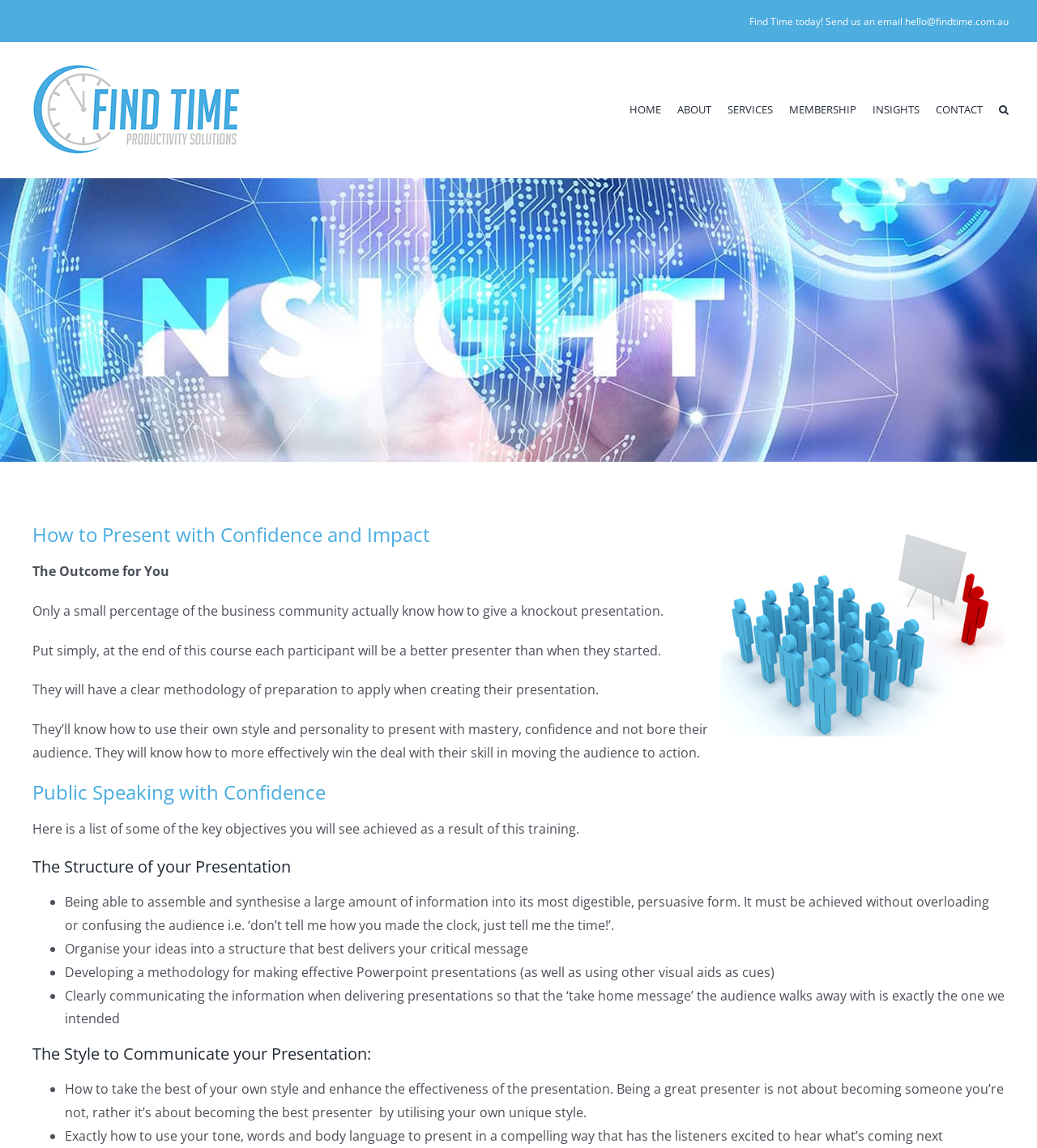Please specify the bounding box coordinates of the region to click in order to perform the following instruction: "Click the 'Find Time Logo'".

[0.027, 0.052, 0.238, 0.14]